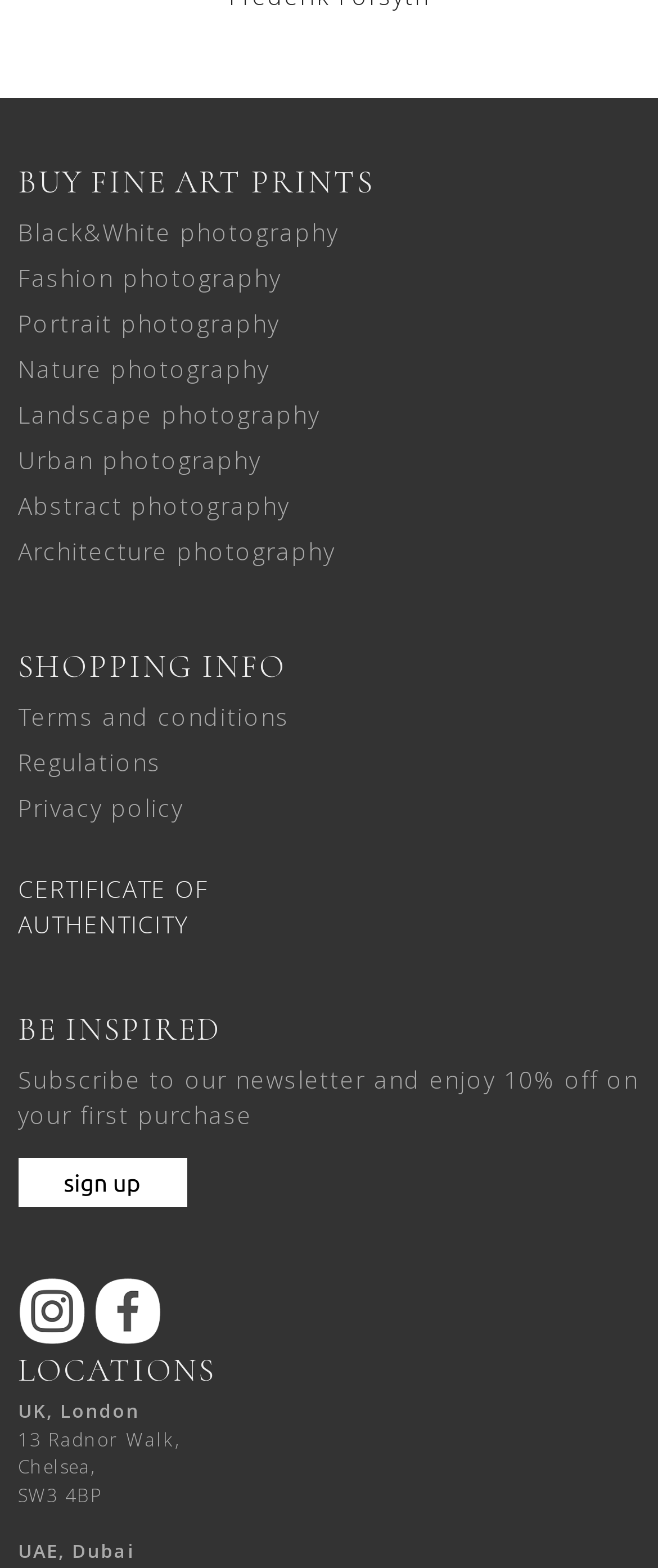What type of information is provided under 'SHOPPING INFO'?
Provide a comprehensive and detailed answer to the question.

The 'SHOPPING INFO' section contains links to 'Terms and conditions', 'Regulations', and 'Privacy policy', indicating that it provides information related to shopping policies and guidelines.